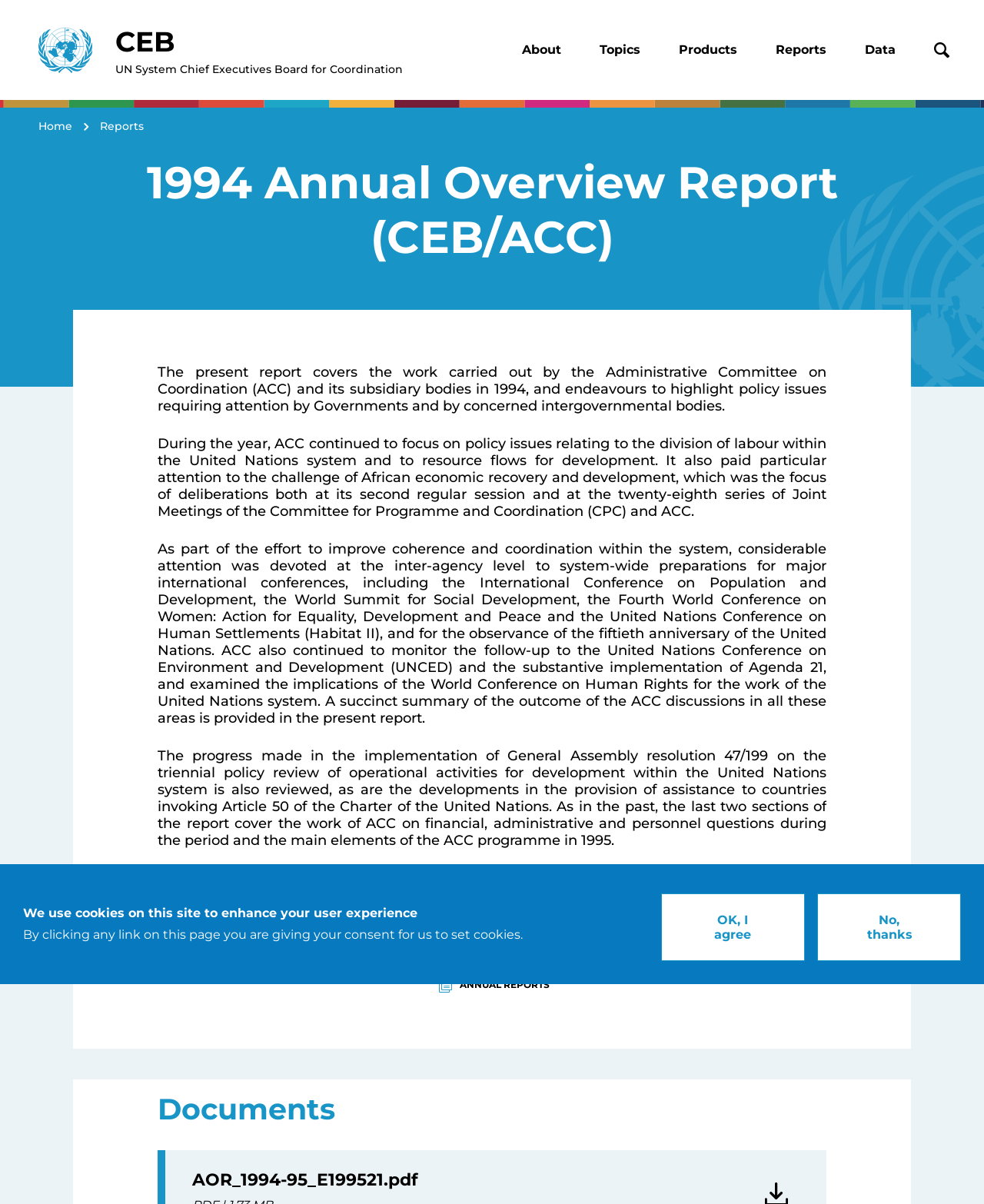For the given element description No, thanks, determine the bounding box coordinates of the UI element. The coordinates should follow the format (top-left x, top-left y, bottom-right x, bottom-right y) and be within the range of 0 to 1.

[0.83, 0.742, 0.977, 0.798]